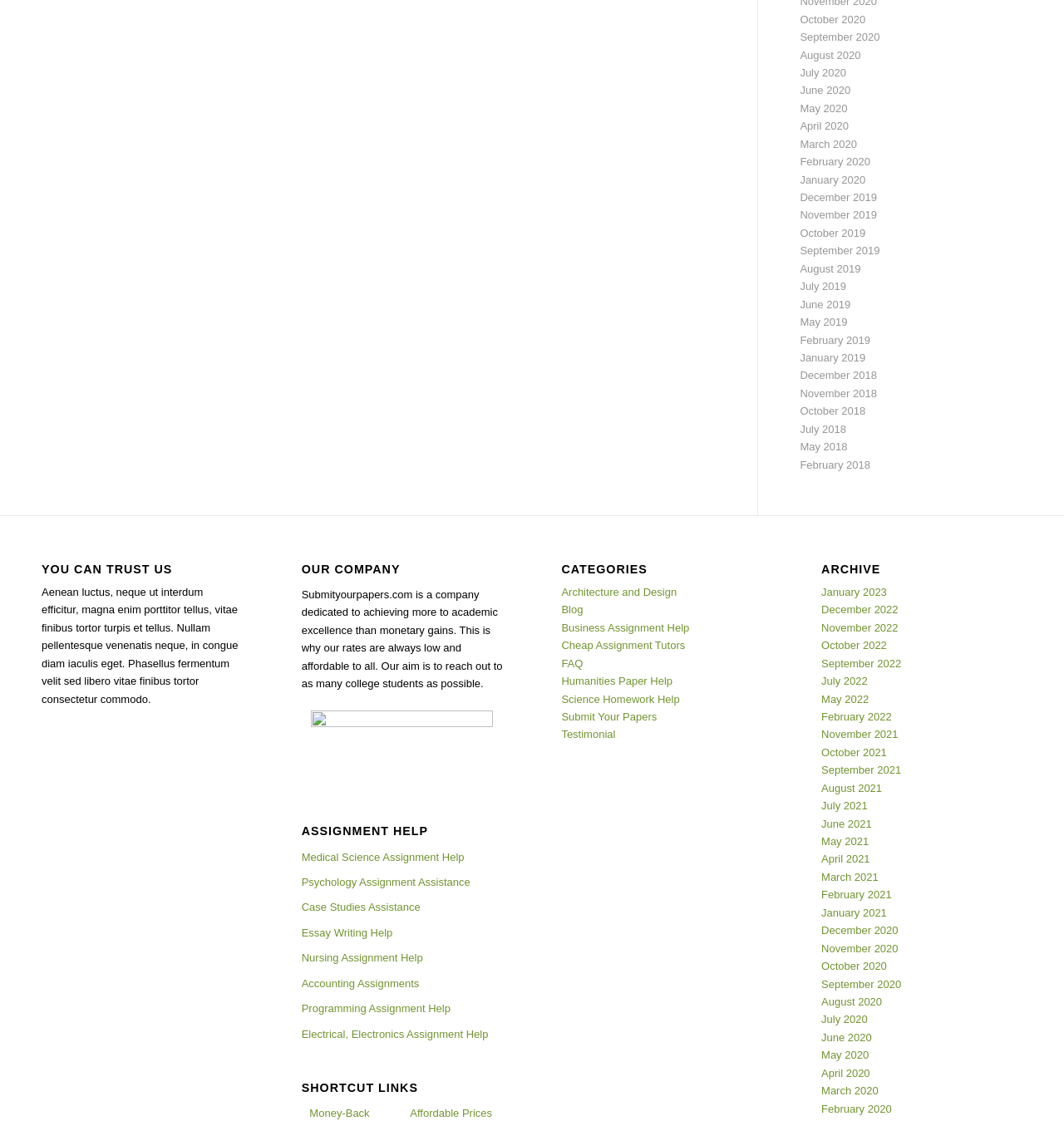Please determine the bounding box coordinates of the element's region to click in order to carry out the following instruction: "Check out Affordable Prices". The coordinates should be four float numbers between 0 and 1, i.e., [left, top, right, bottom].

[0.385, 0.987, 0.463, 0.998]